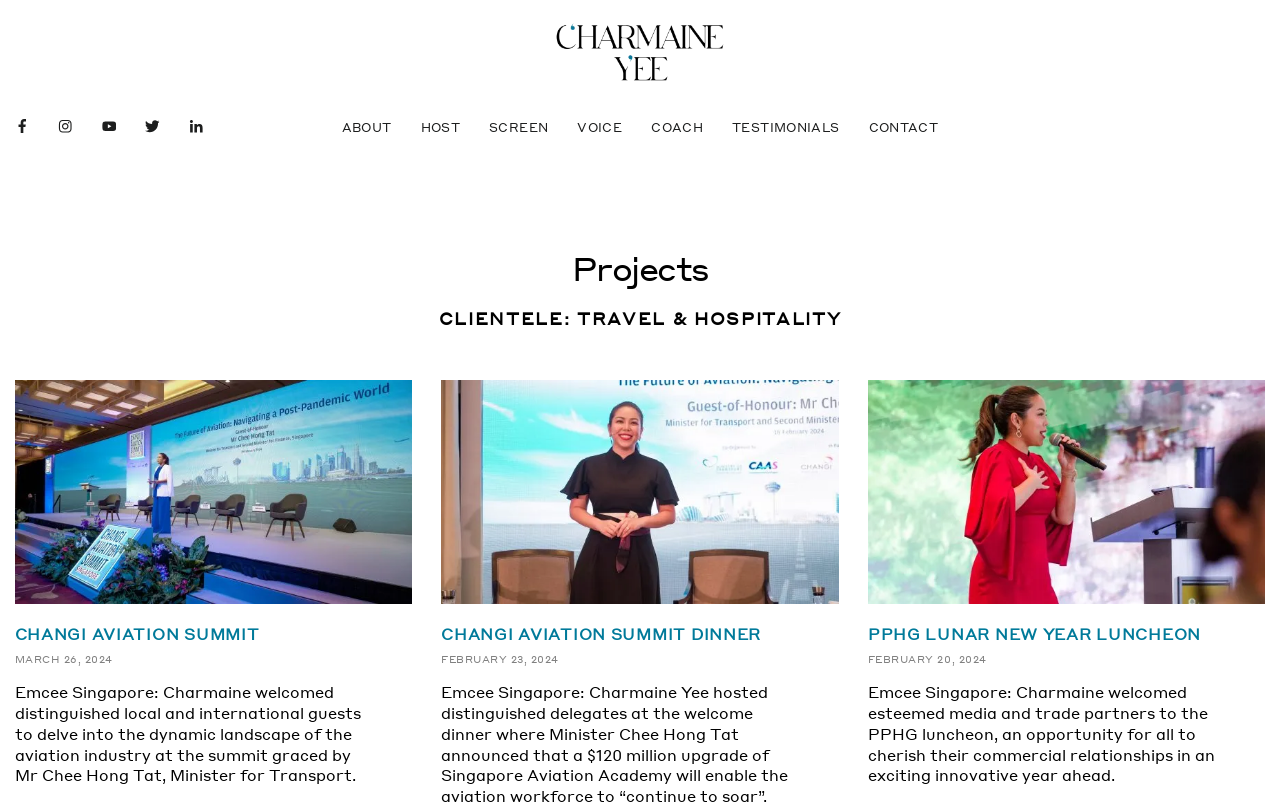Find the bounding box coordinates of the element I should click to carry out the following instruction: "View CONTACT page".

[0.673, 0.129, 0.739, 0.187]